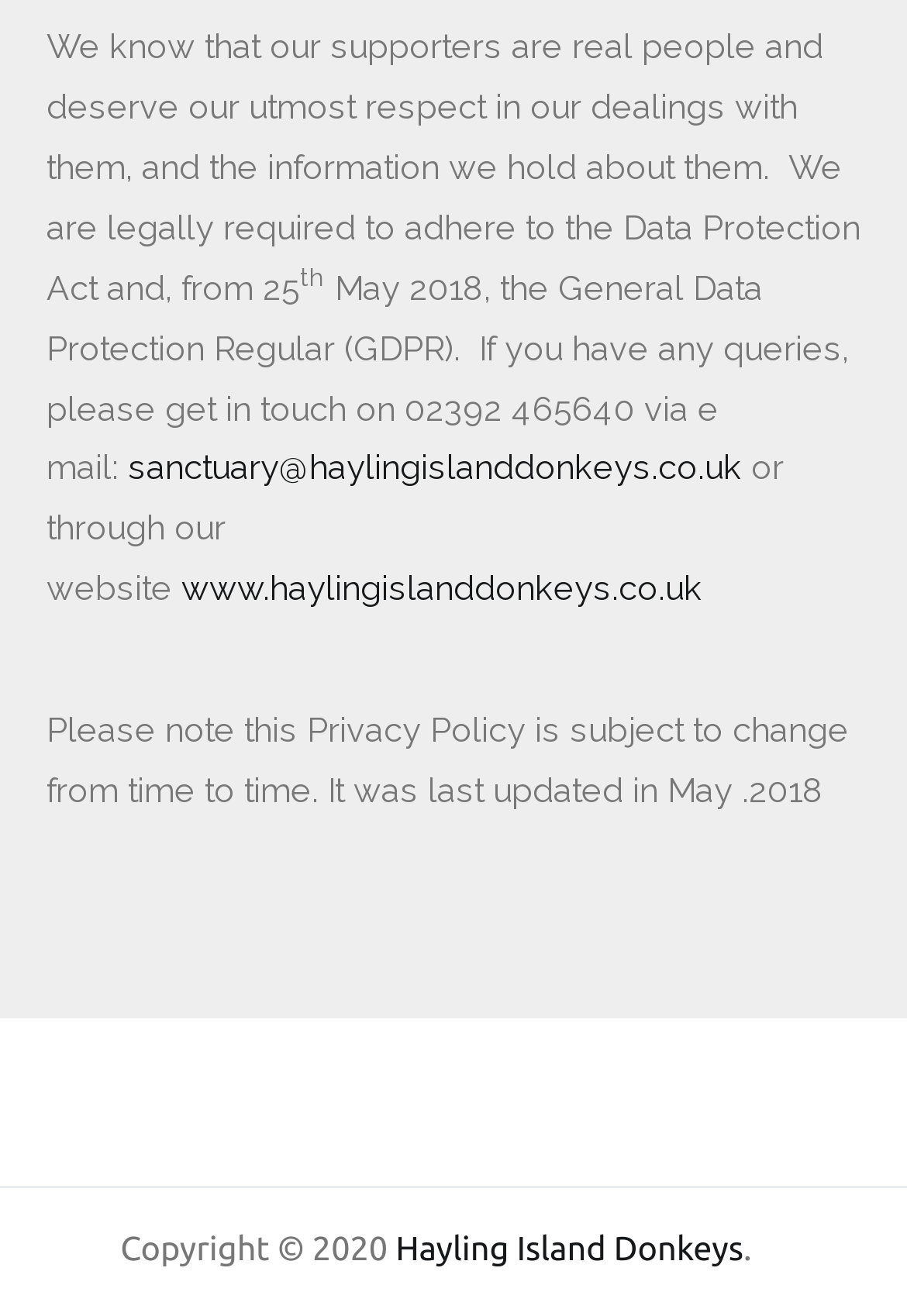Given the content of the image, can you provide a detailed answer to the question?
What is the copyright year mentioned on the webpage?

I found the copyright year by reading the text on the webpage, which mentions 'Copyright © 2020' at the bottom of the page.